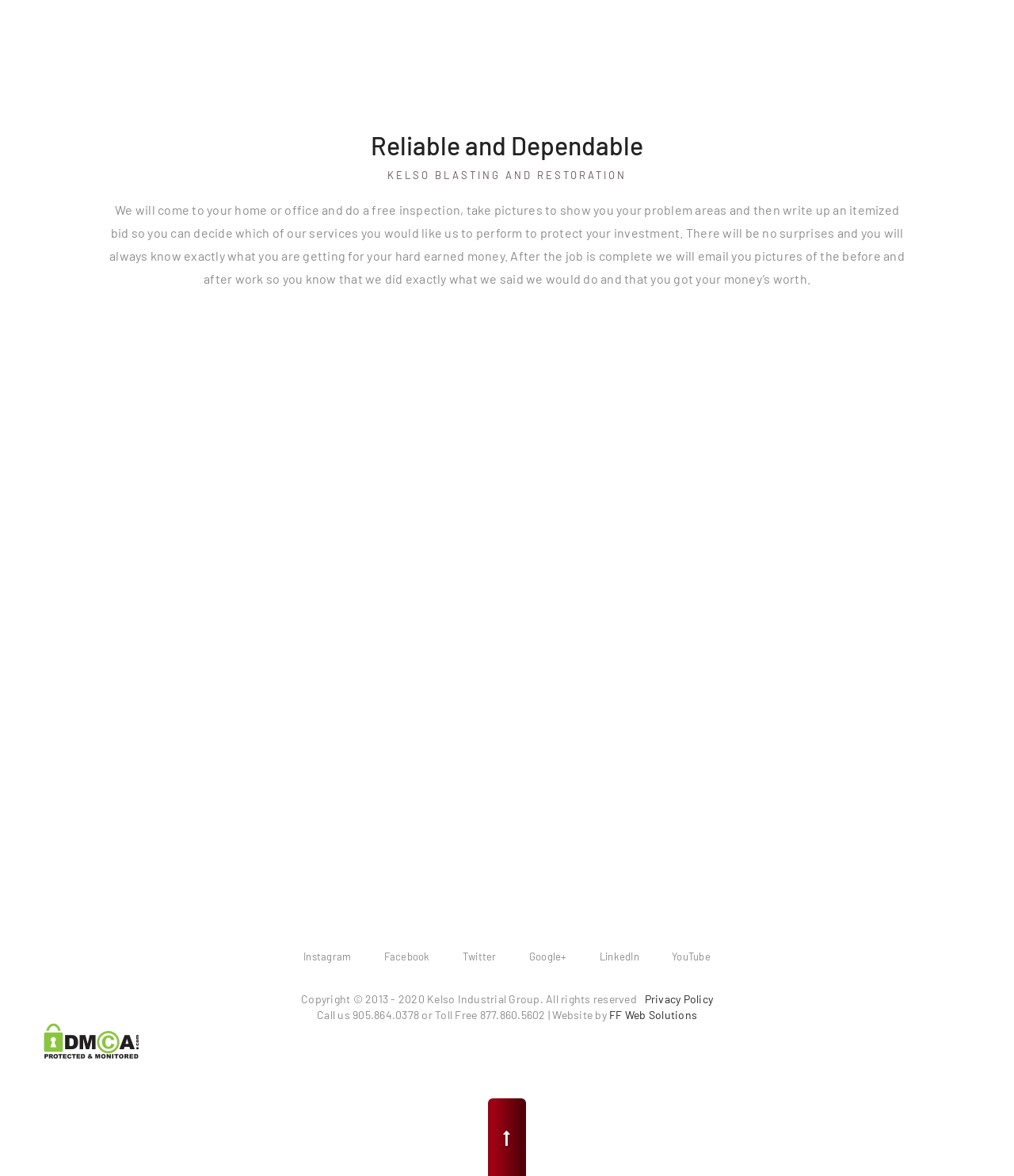What is the phone number to call for inquiries?
Please give a detailed and elaborate answer to the question.

The phone numbers are mentioned in the StaticText element with the text 'Call us 905.864.0378 or Toll Free 877.860.5602' located at the bottom of the page.